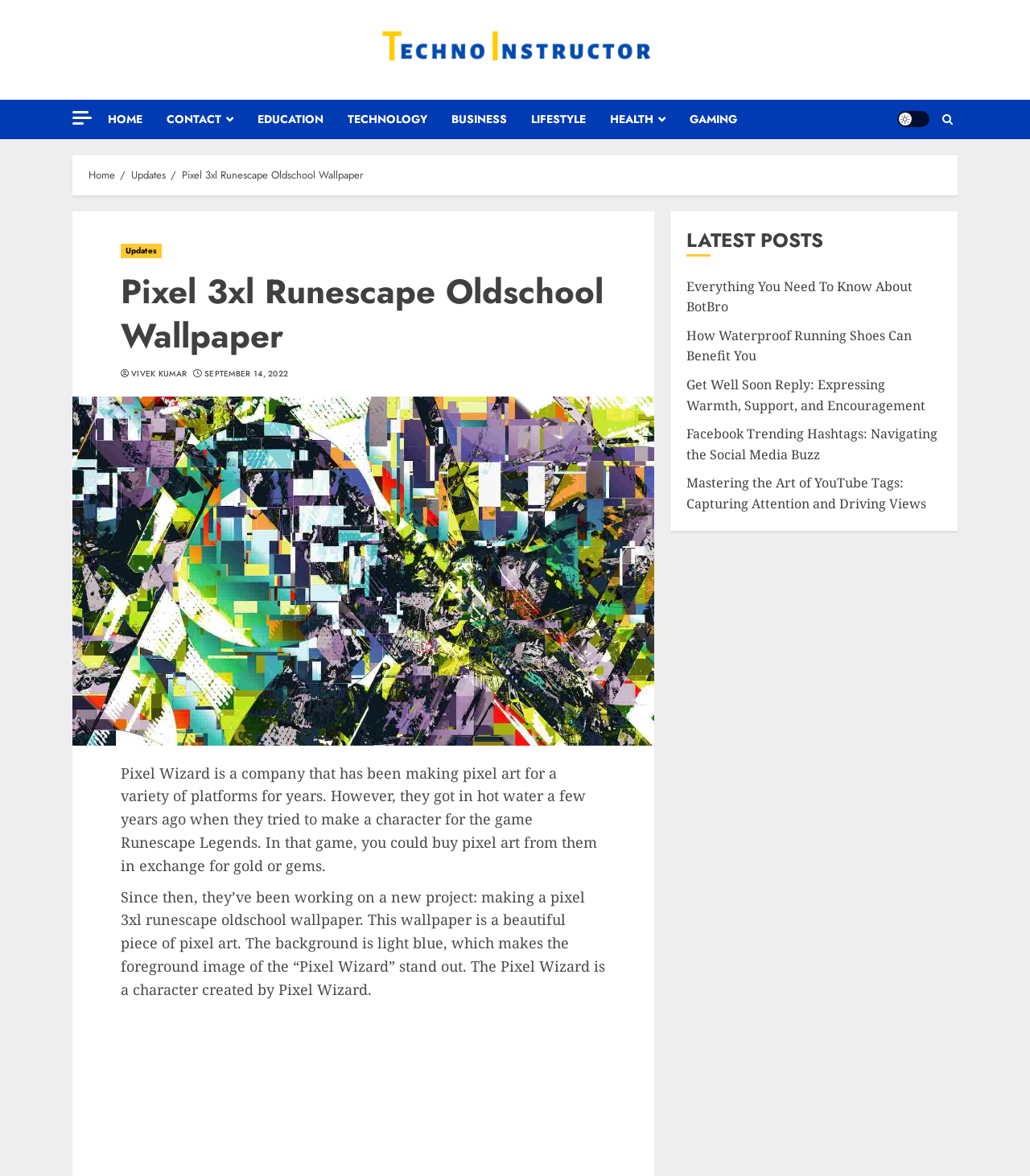Please identify the bounding box coordinates of the element's region that I should click in order to complete the following instruction: "Visit the TECHNOLOGY page". The bounding box coordinates consist of four float numbers between 0 and 1, i.e., [left, top, right, bottom].

[0.338, 0.085, 0.438, 0.118]